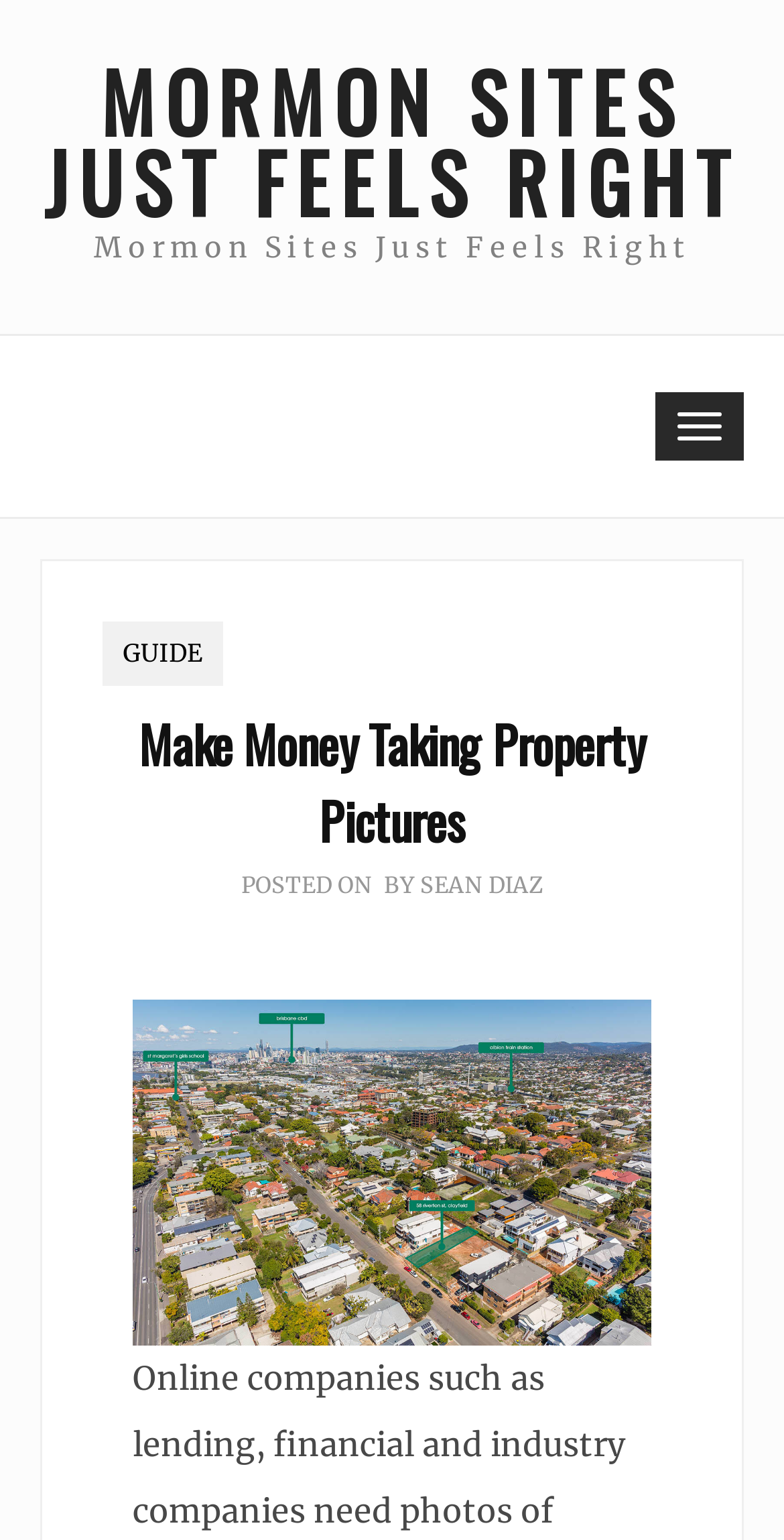What is the purpose of the website?
Look at the screenshot and respond with one word or a short phrase.

Make money taking property pictures